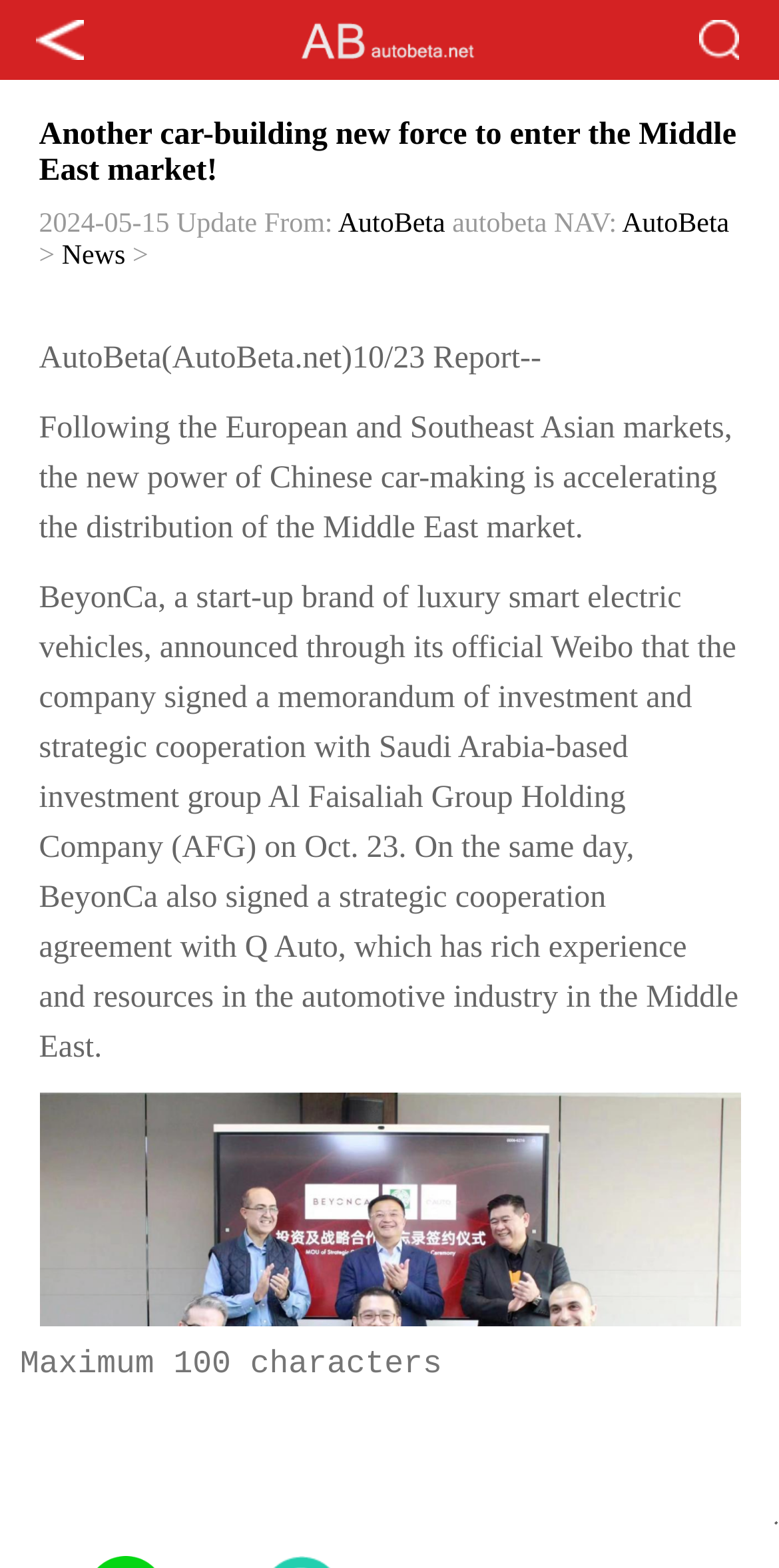Provide the bounding box coordinates in the format (top-left x, top-left y, bottom-right x, bottom-right y). All values are floating point numbers between 0 and 1. Determine the bounding box coordinate of the UI element described as: placeholder="Maximum 100 characters"

[0.0, 0.846, 1.0, 0.973]